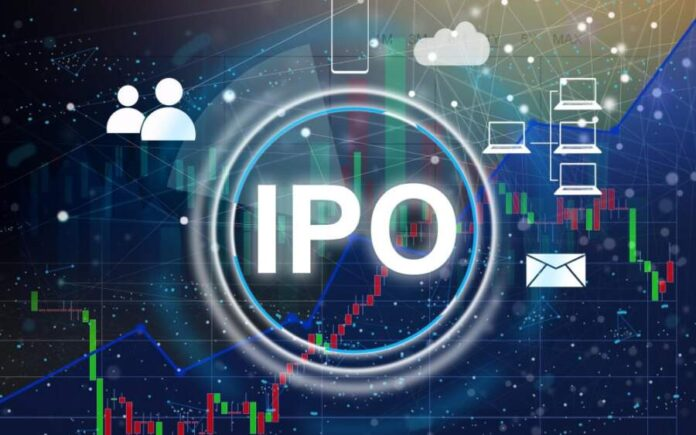What surrounds the central theme?
Please respond to the question with a detailed and well-explained answer.

The image features various digital icons, including people, cloud computing, laptops, and communication symbols, surrounding the central theme of 'IPO' to represent the modern technological environment in which these financial transactions take place.